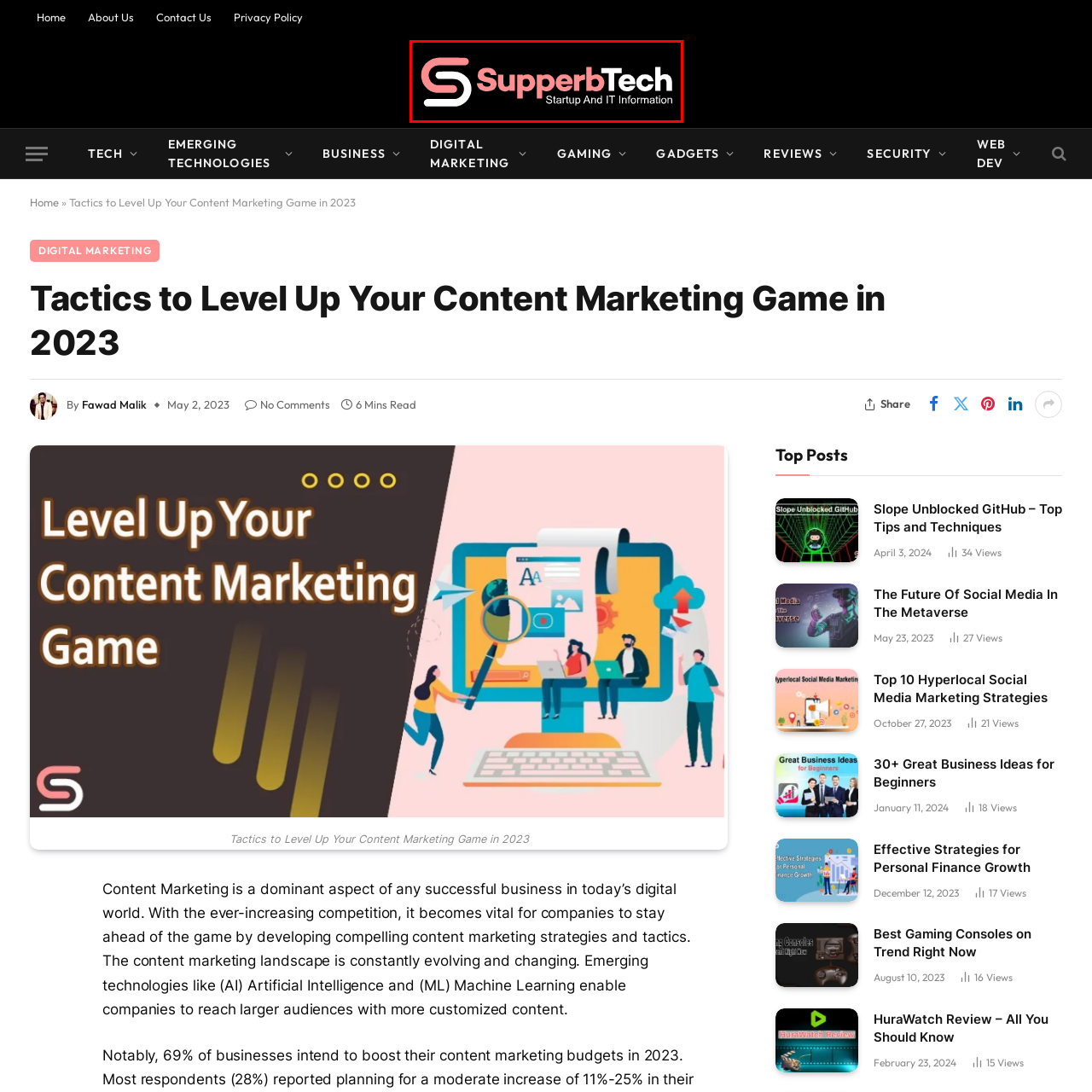What is the focus of the website?  
Observe the image highlighted by the red bounding box and supply a detailed response derived from the visual information in the image.

The caption states that the website is dedicated to providing insightful information about startups and IT advancements, which implies that the website's focus is on delivering valuable content related to tech, startups, and digital trends.